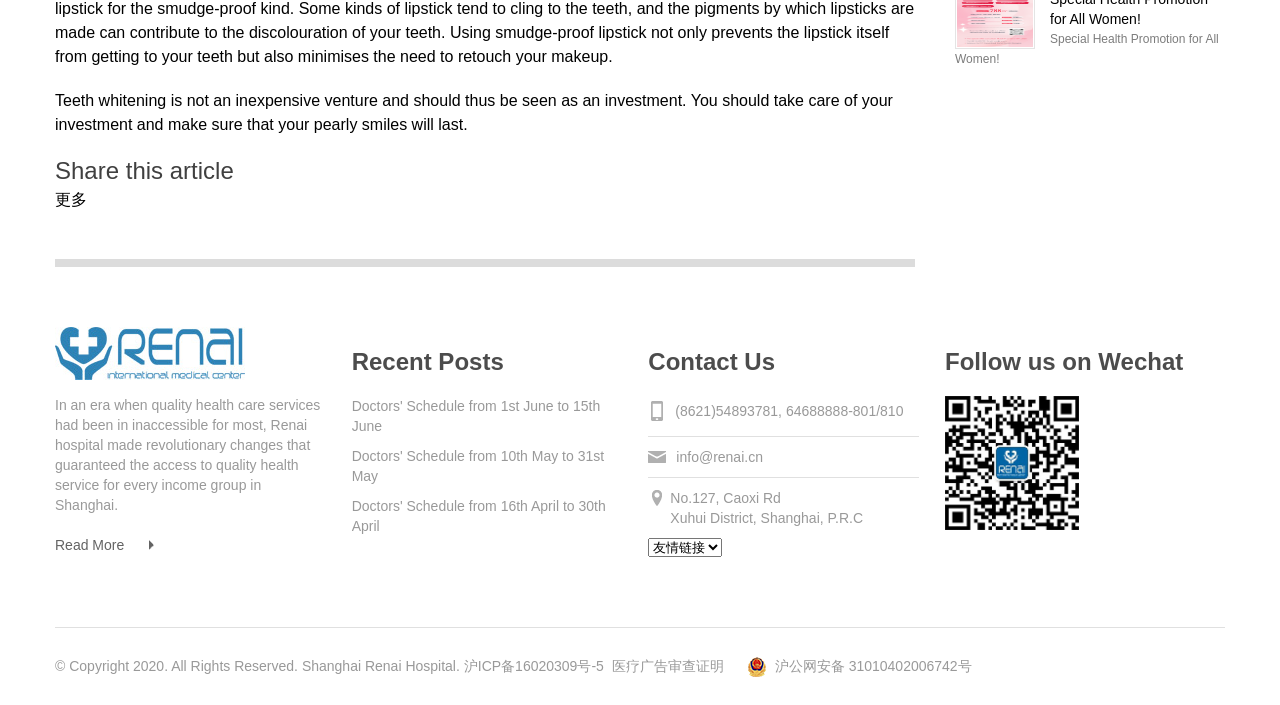Identify the bounding box coordinates for the element you need to click to achieve the following task: "View doctors' schedule from 1st June to 15th June". The coordinates must be four float values ranging from 0 to 1, formatted as [left, top, right, bottom].

[0.275, 0.565, 0.469, 0.616]